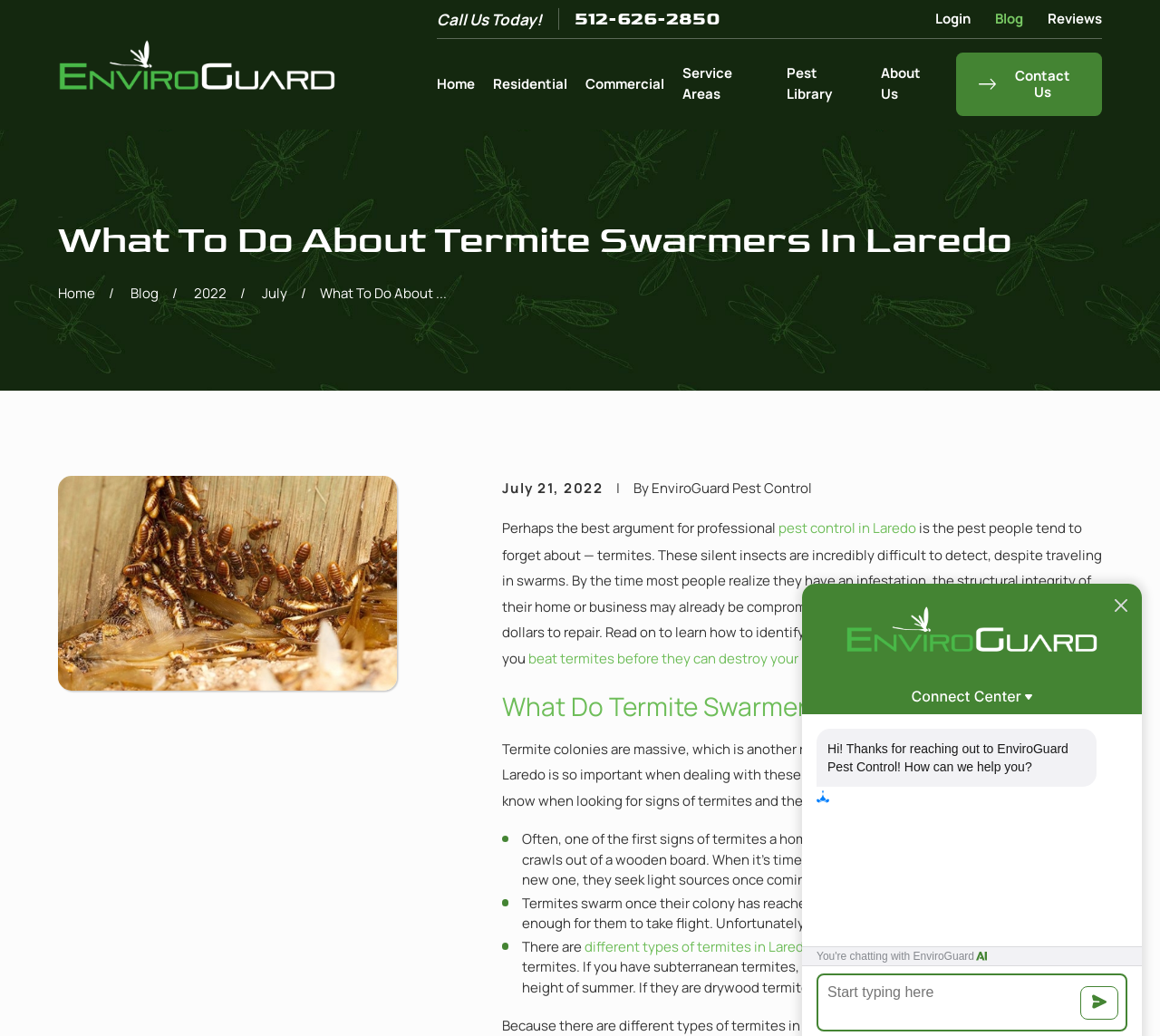Determine the bounding box coordinates for the clickable element required to fulfill the instruction: "Contact EnviroGuard Pest Control". Provide the coordinates as four float numbers between 0 and 1, i.e., [left, top, right, bottom].

[0.824, 0.051, 0.95, 0.112]